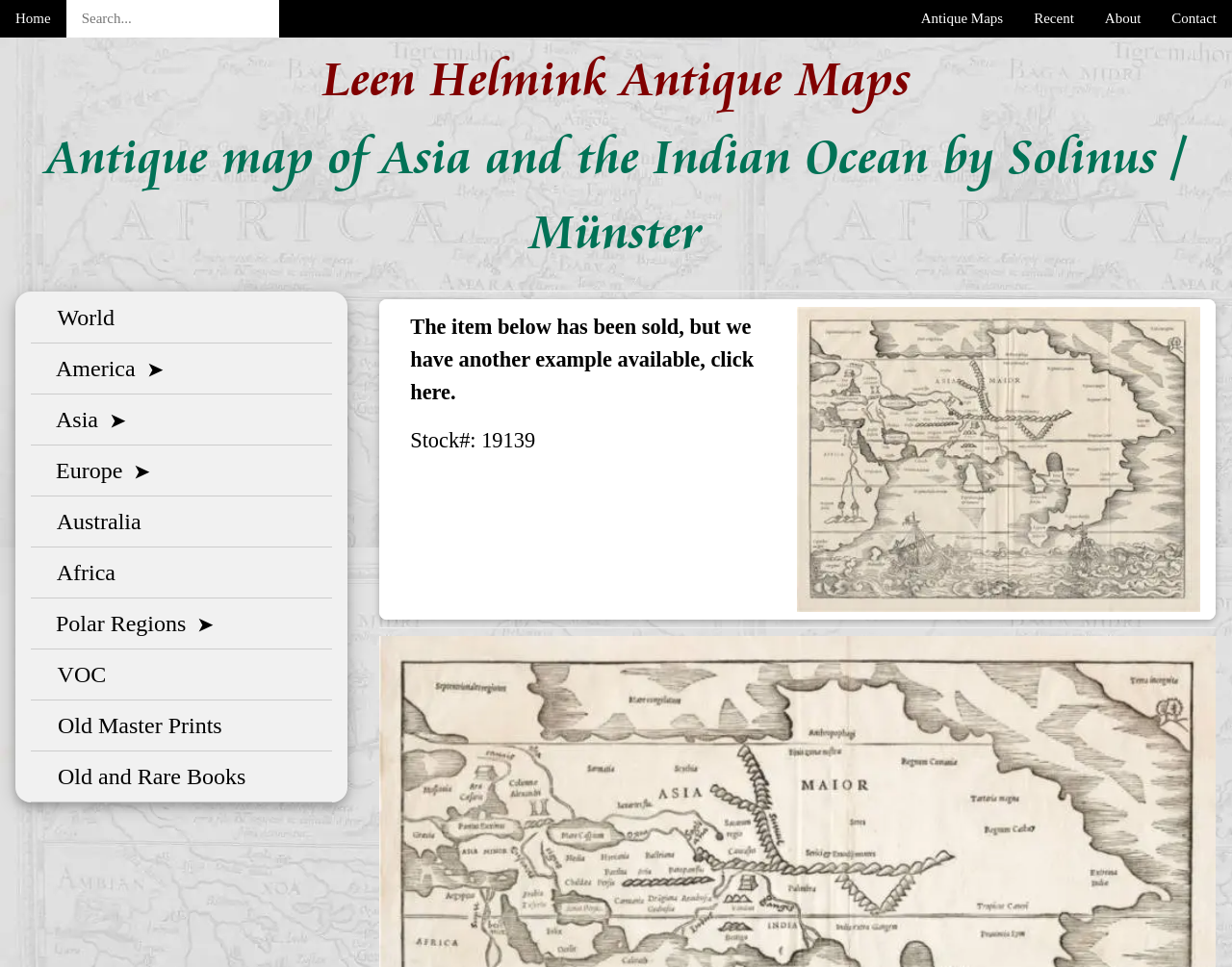Please reply to the following question using a single word or phrase: 
Who is the seller of the antique map?

Leen Helmink